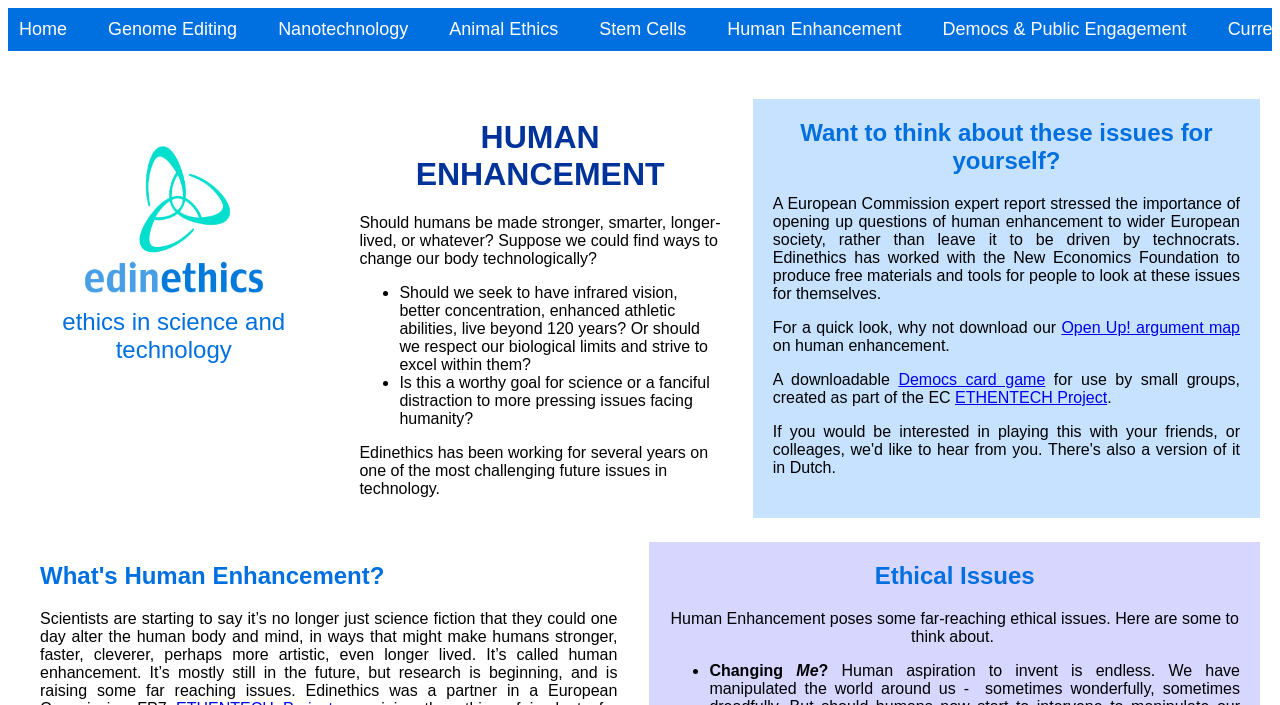What is the first link on the top navigation bar?
Examine the screenshot and reply with a single word or phrase.

Home